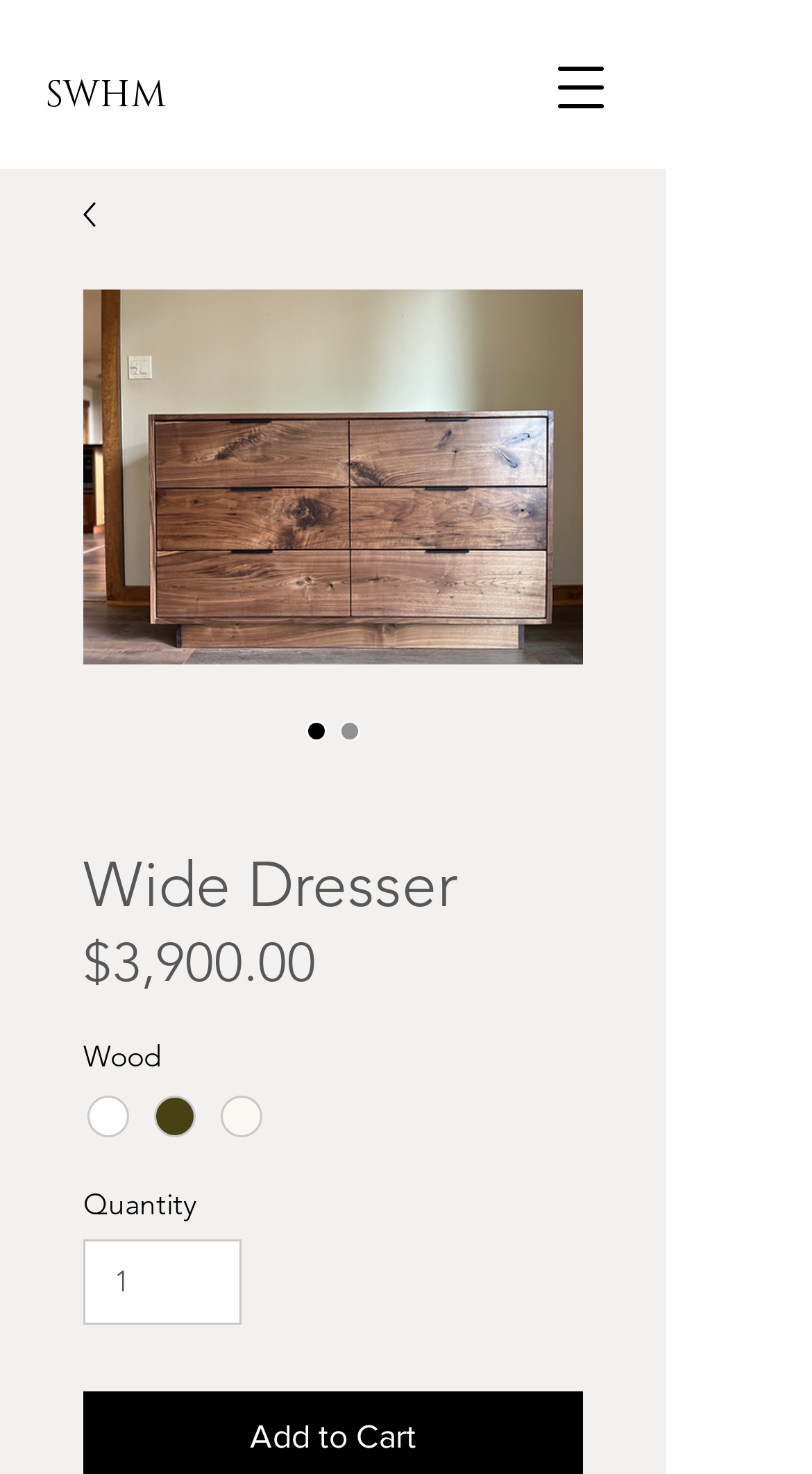Please study the image and answer the question comprehensively:
What types of wood are available for the Wide Dresser?

I found the types of wood available by looking at the radio buttons under the 'Wood' region, which are labeled 'Maple', 'Walnut', and 'White Oak'.